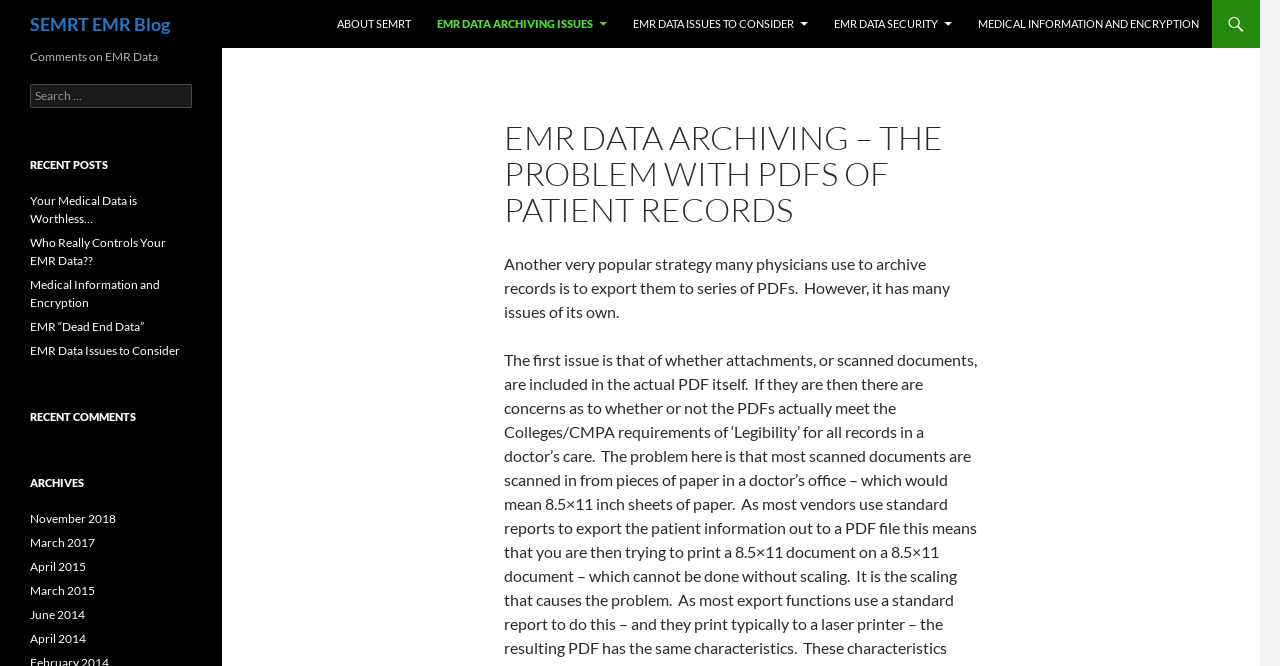Provide a thorough summary of the webpage.

The webpage is a blog post titled "EMR Data Archiving – The Problem with PDFs of Patient Records" on the SEMRT EMR Blog. At the top, there is a header section with a link to the blog's homepage and several navigation links, including "ABOUT SEMRT", "EMR DATA ARCHIVING ISSUES", "EMR DATA ISSUES TO CONSIDER", "EMR DATA SECURITY", and "MEDICAL INFORMATION AND ENCRYPTION".

Below the header section, there is a main content area with a heading that matches the title of the blog post. The main content starts with a paragraph of text that discusses the issue of exporting patient records to a series of PDFs, highlighting the problems that come with this approach.

To the right of the main content area, there is a sidebar with several sections. The first section is a search box with a label "Search for:". Below the search box, there are three sections: "RECENT POSTS", "RECENT COMMENTS", and "ARCHIVES". The "RECENT POSTS" section lists five links to recent blog posts, including "Your Medical Data is Worthless…", "Who Really Controls Your EMR Data??", and others. The "RECENT COMMENTS" section is empty, and the "ARCHIVES" section lists six links to archived blog posts from different months and years.

There are no images on the page. The overall layout is organized, with clear headings and concise text.